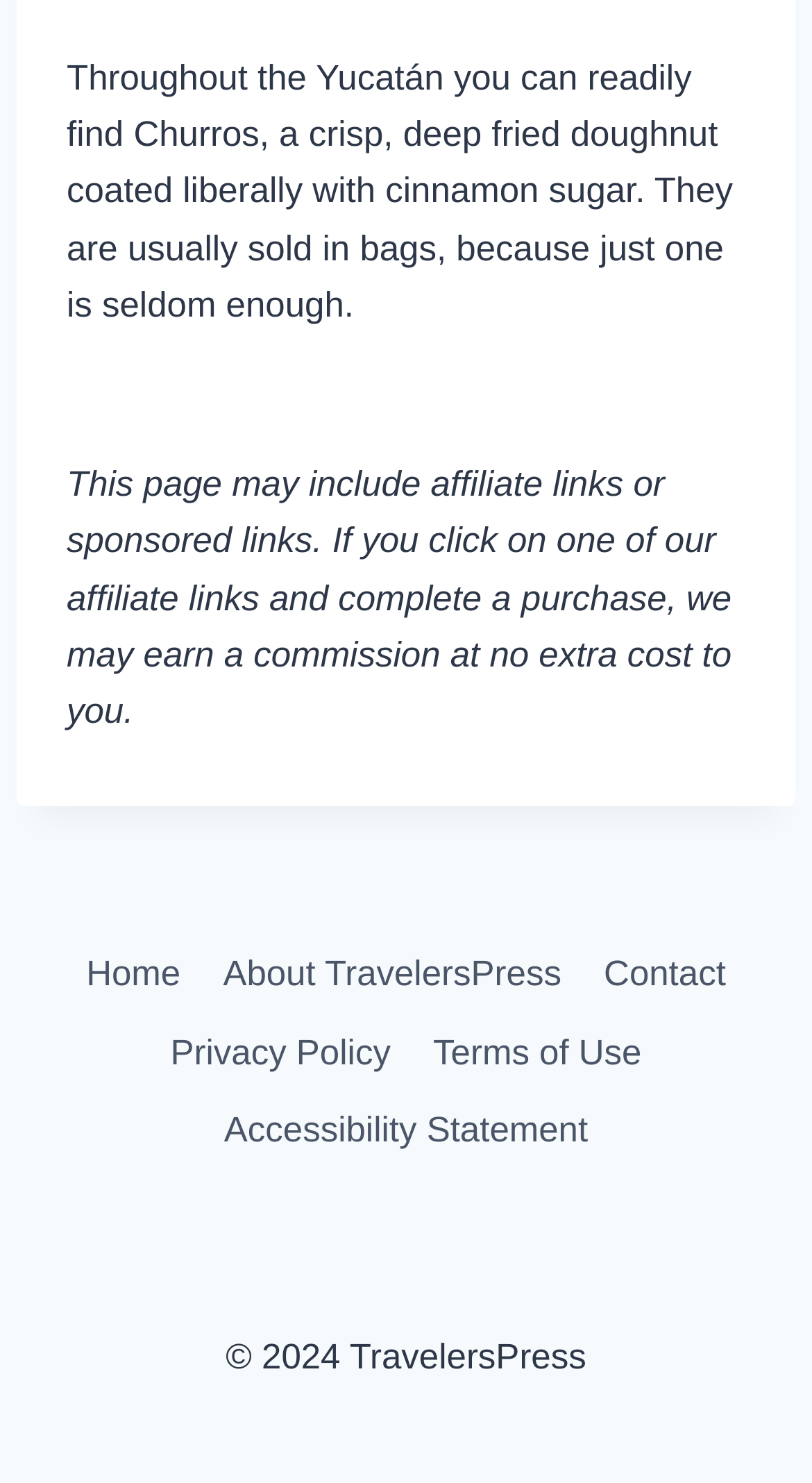Please reply to the following question with a single word or a short phrase:
What is the typical way to buy Churros in the Yucatán?

In bags